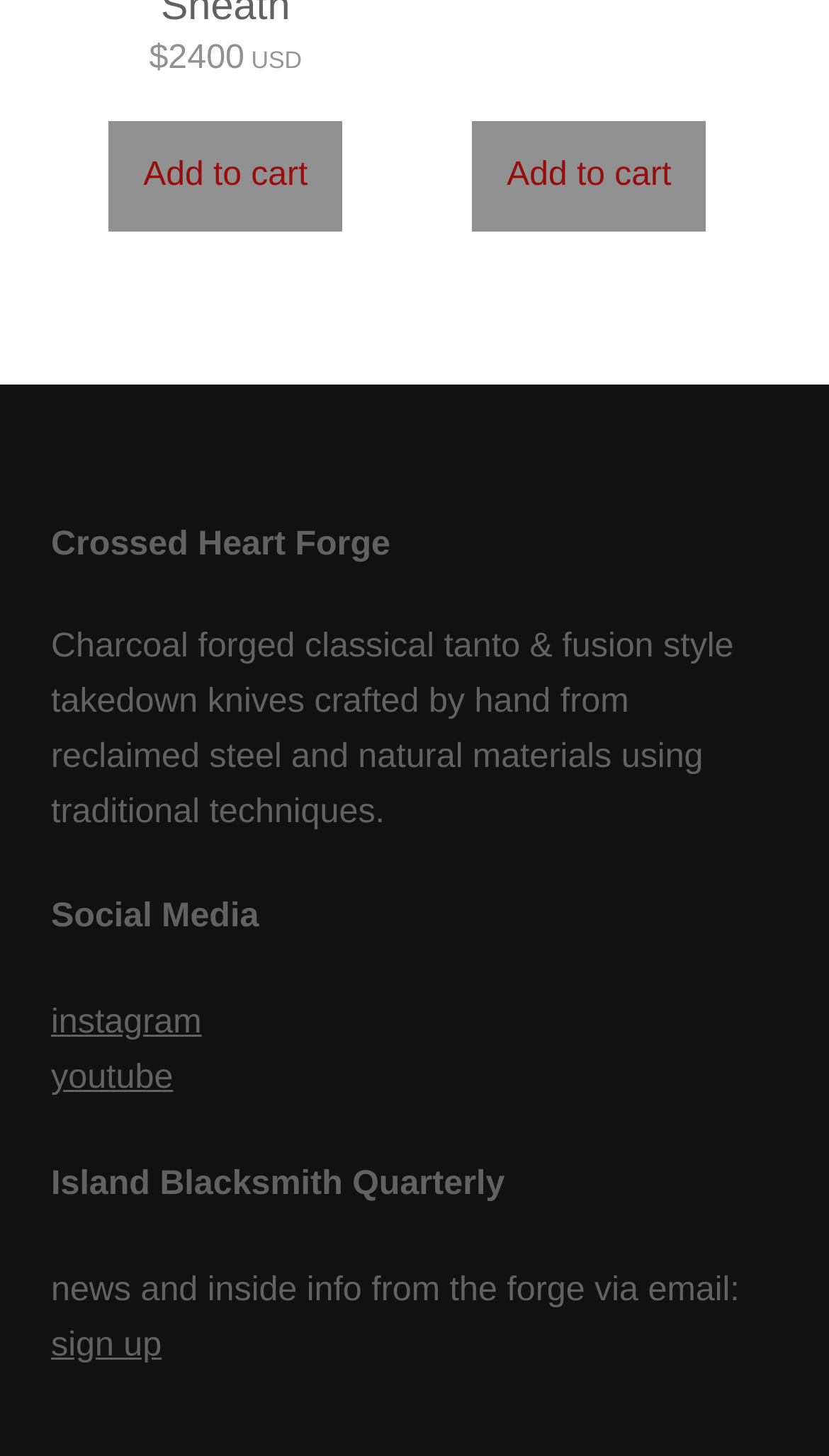Specify the bounding box coordinates (top-left x, top-left y, bottom-right x, bottom-right y) of the UI element in the screenshot that matches this description: gynecologist

None